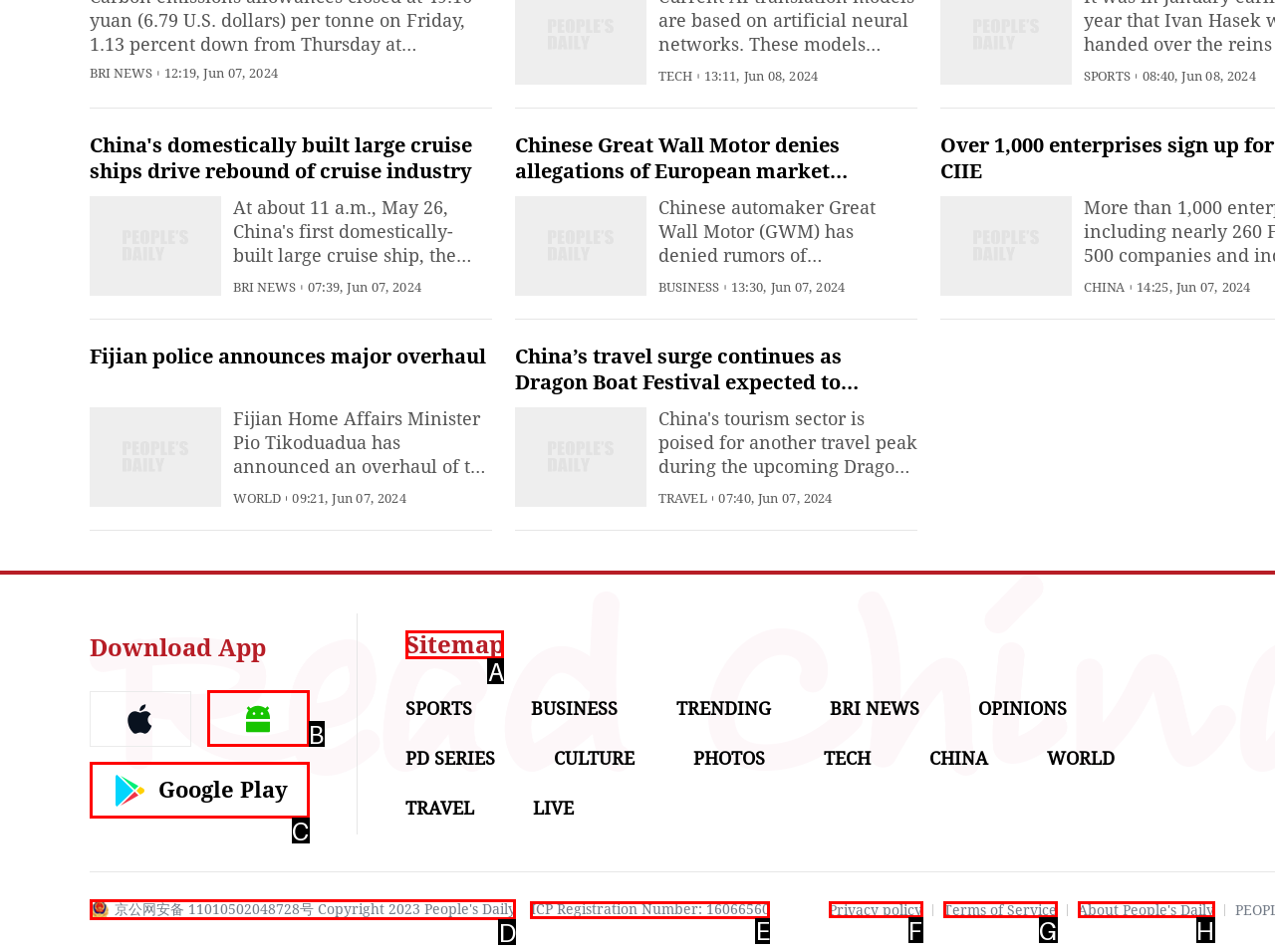Out of the given choices, which letter corresponds to the UI element required to View Sitemap? Answer with the letter.

A